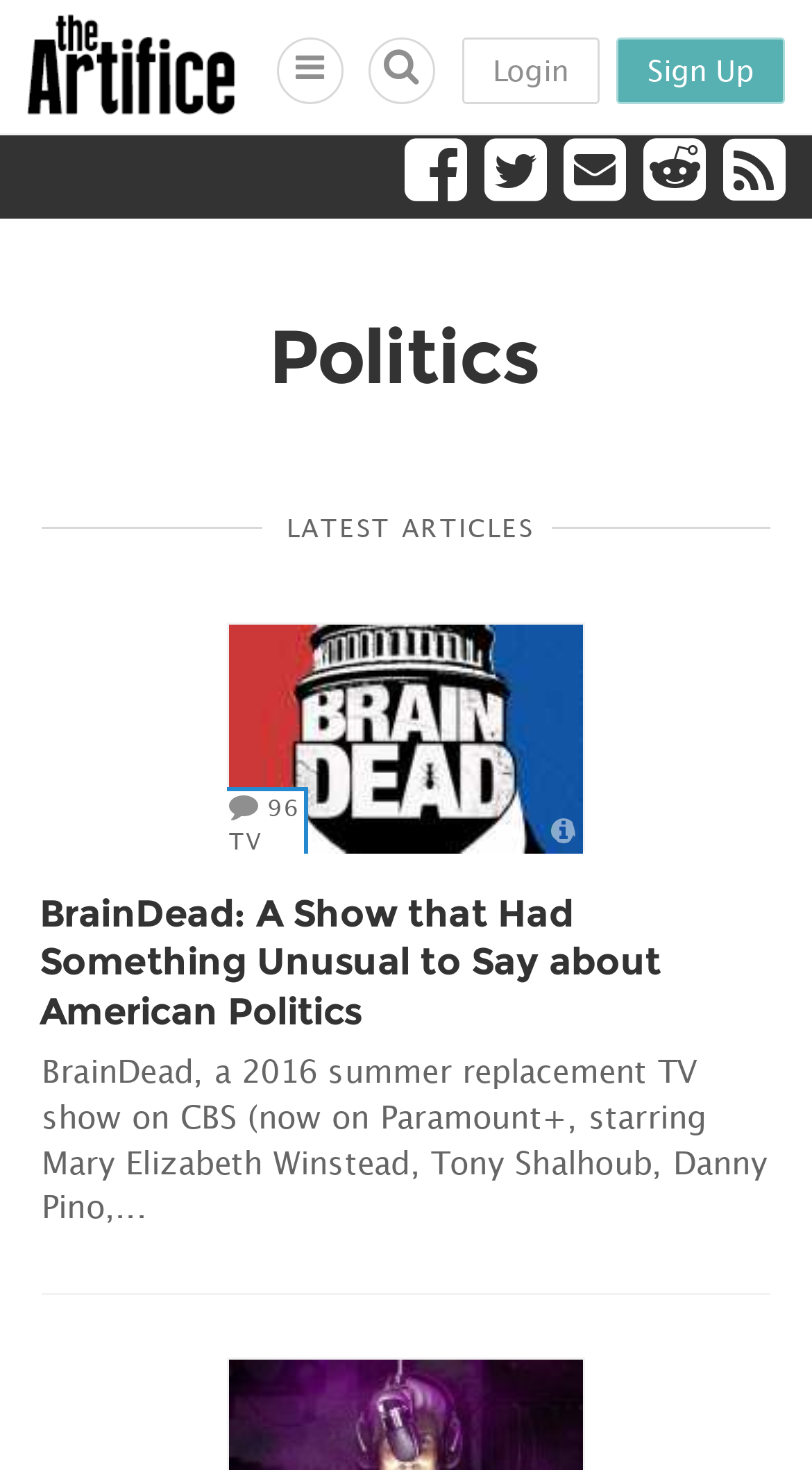Identify the bounding box for the UI element described as: "Sign Up". The coordinates should be four float numbers between 0 and 1, i.e., [left, top, right, bottom].

[0.759, 0.025, 0.967, 0.071]